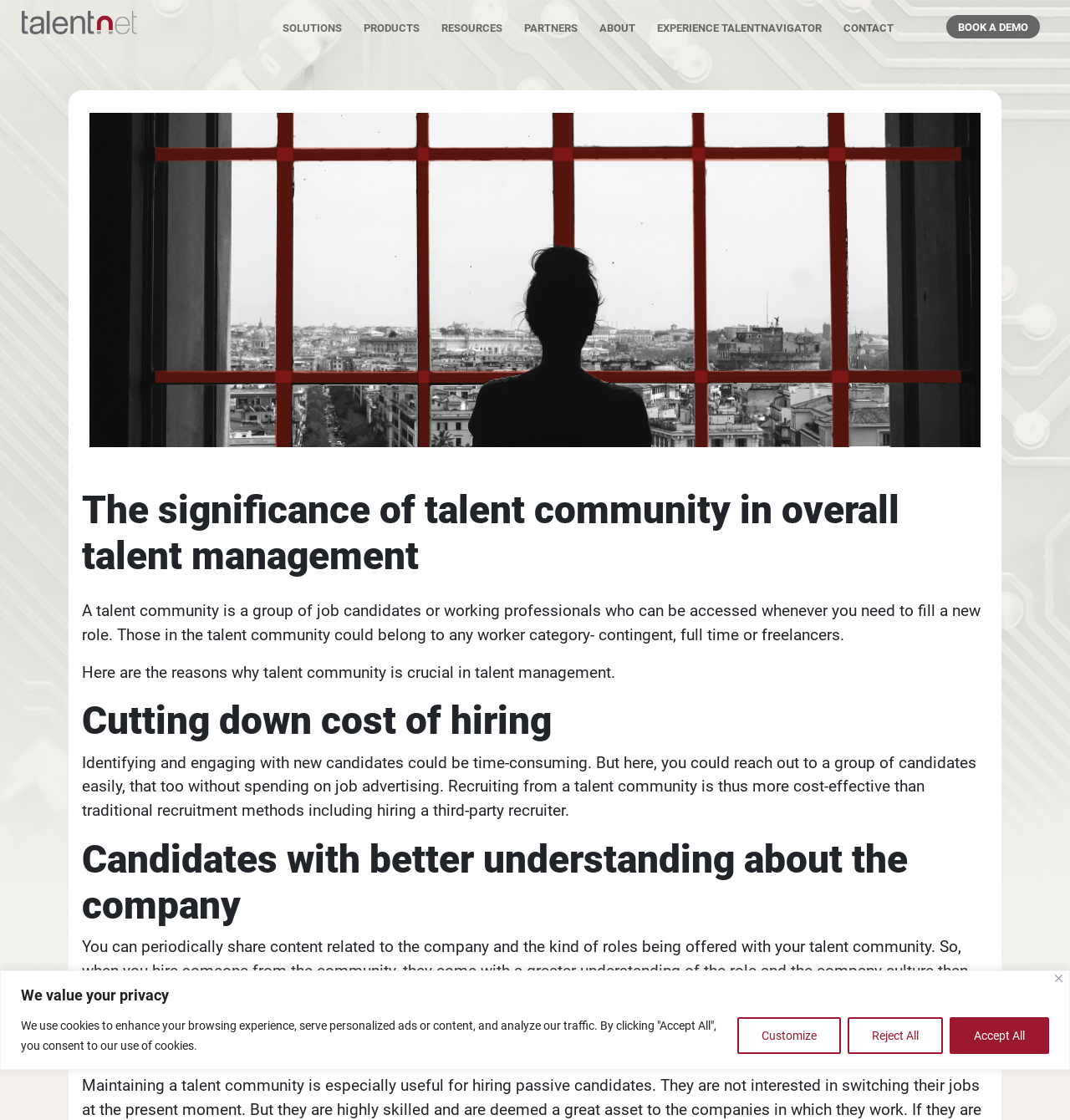Bounding box coordinates must be specified in the format (top-left x, top-left y, bottom-right x, bottom-right y). All values should be floating point numbers between 0 and 1. What are the bounding box coordinates of the UI element described as: Follow on Instagram

None